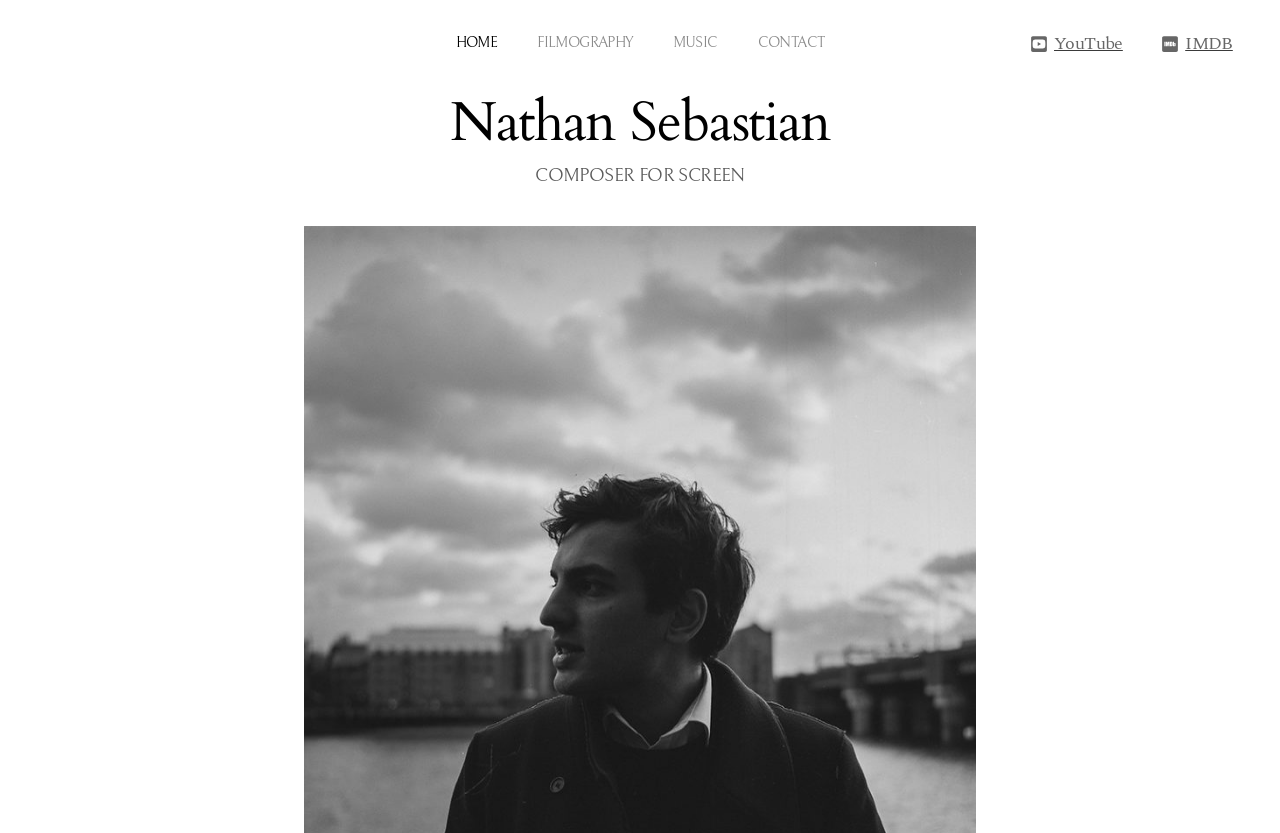Determine the bounding box coordinates in the format (top-left x, top-left y, bottom-right x, bottom-right y). Ensure all values are floating point numbers between 0 and 1. Identify the bounding box of the UI element described by: YouTube

[0.799, 0.042, 0.883, 0.064]